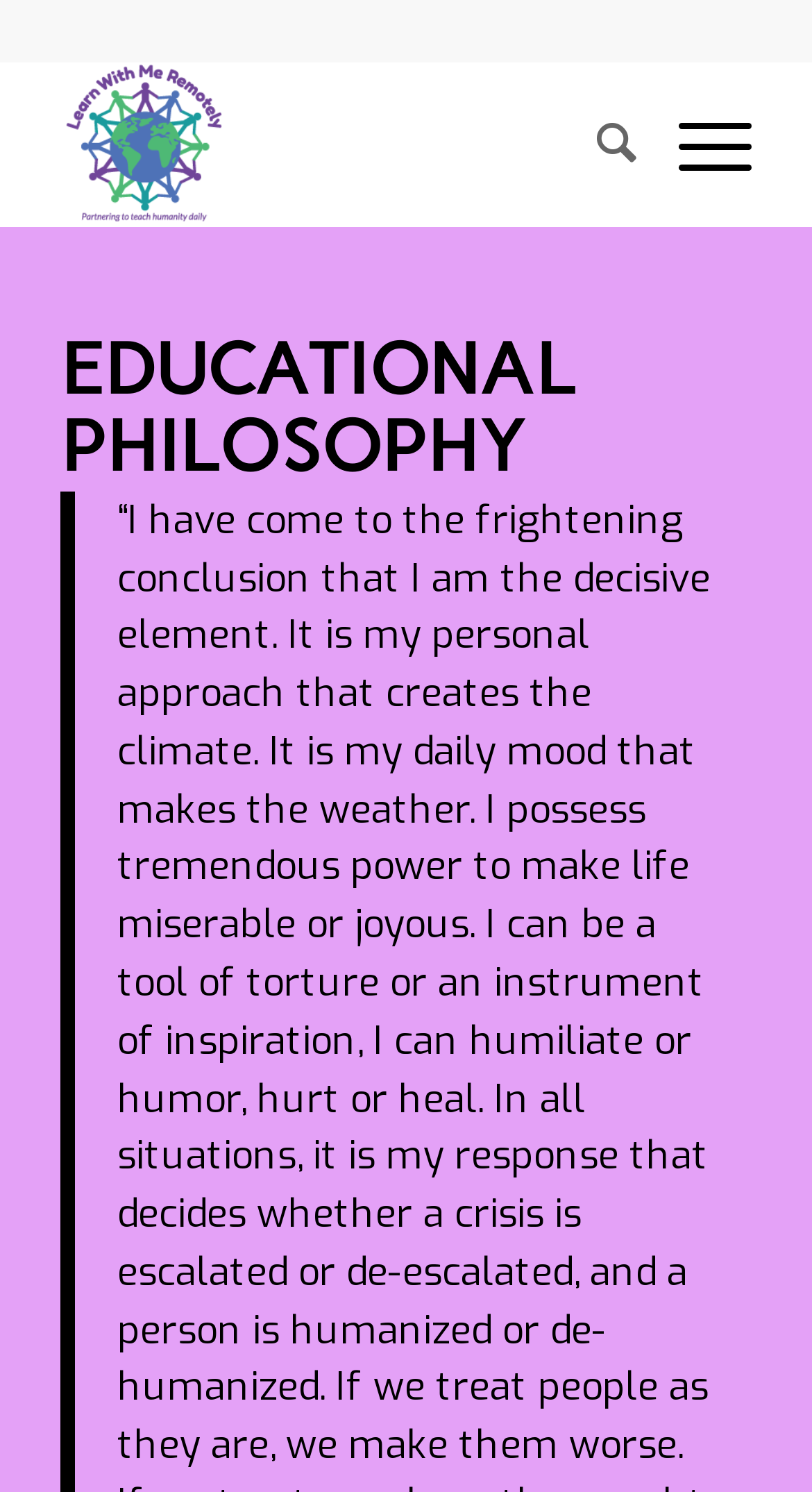What is the main topic of the website?
Please provide a single word or phrase as your answer based on the screenshot.

Educational Philosophy